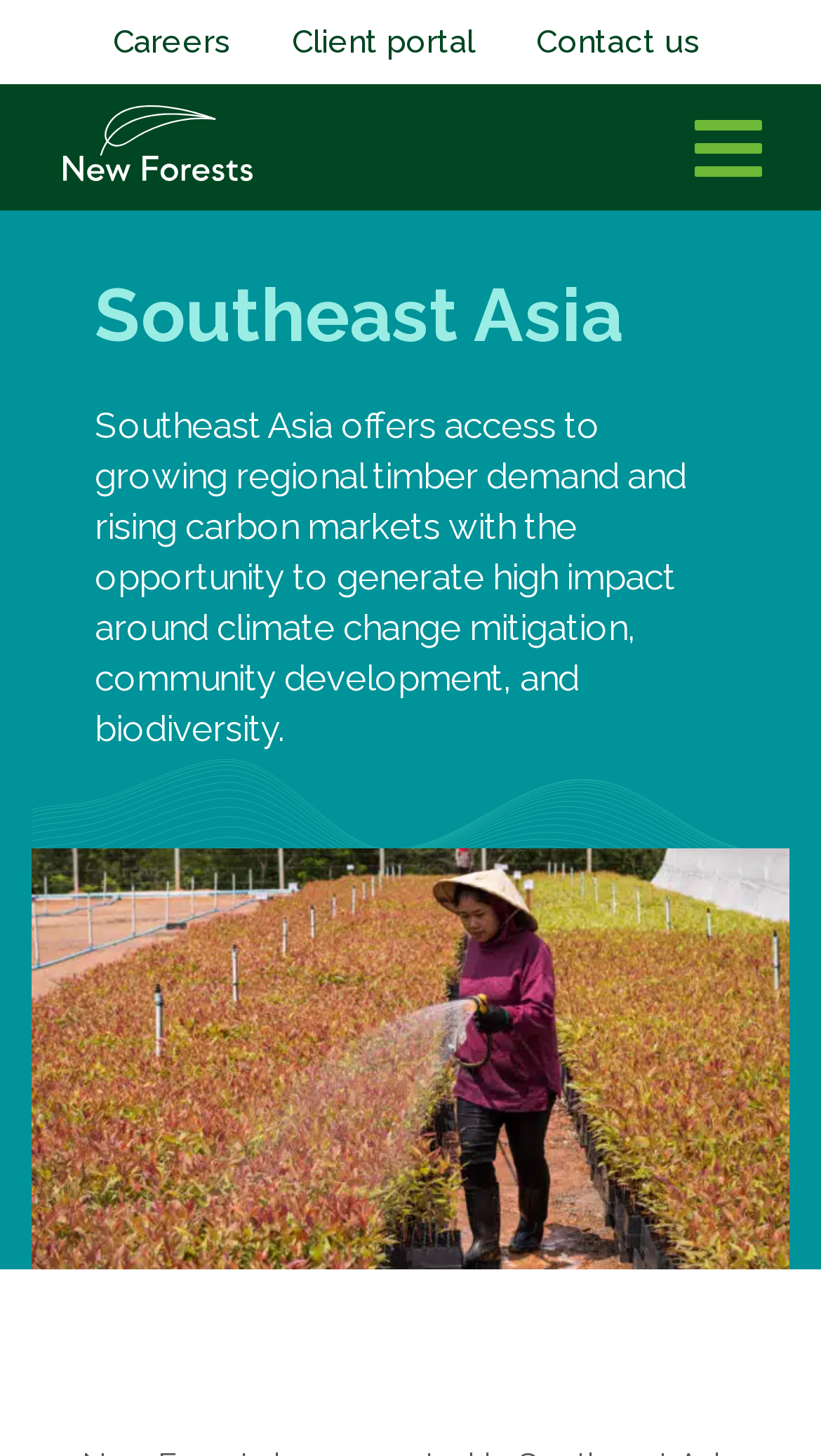Identify the bounding box coordinates for the UI element described by the following text: "aria-label="Toggle navigation"". Provide the coordinates as four float numbers between 0 and 1, in the format [left, top, right, bottom].

[0.779, 0.048, 0.959, 0.149]